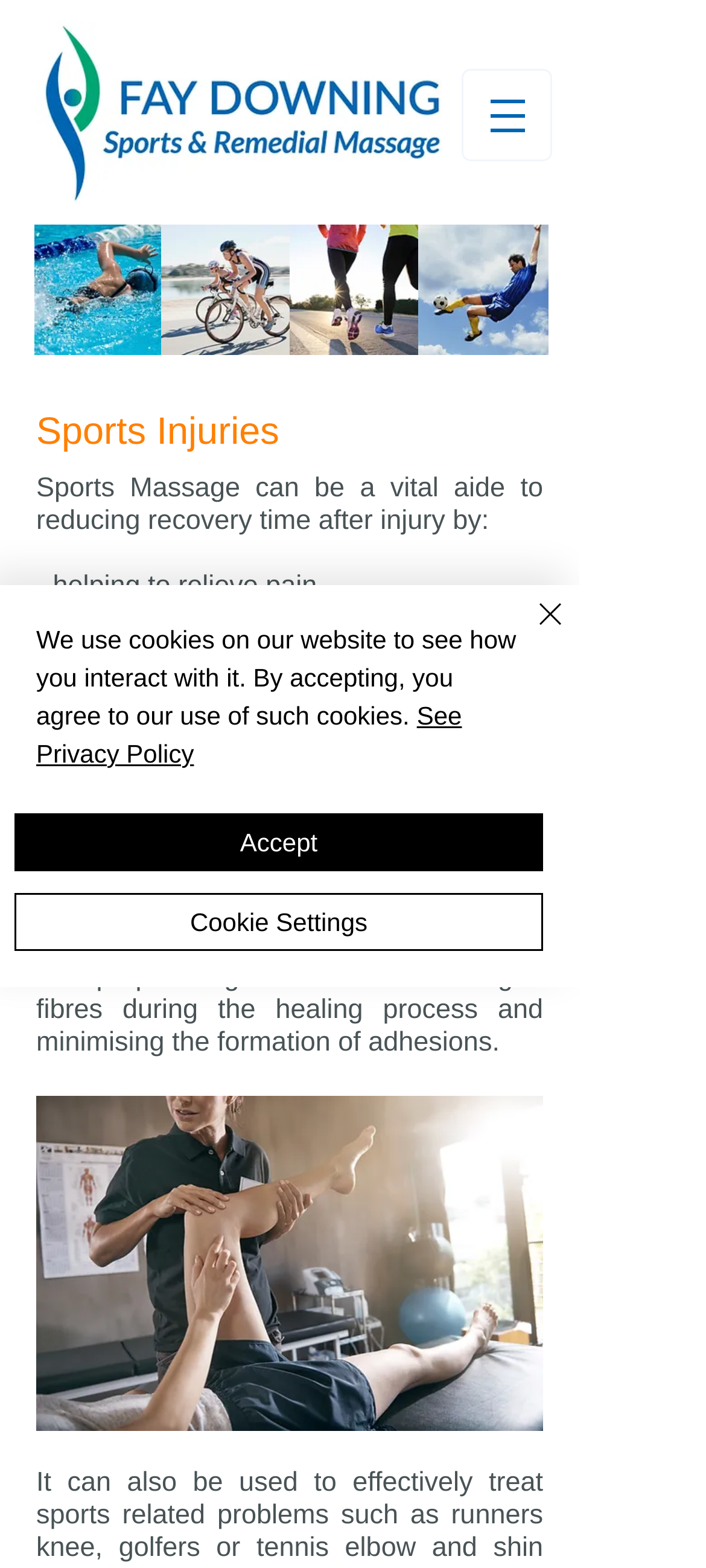Please provide a comprehensive answer to the question based on the screenshot: What is the purpose of sports massage?

The webpage mentions that 'Sports Massage can be a vital aide to reducing recovery time after injury by: ...'. This implies that one of the main purposes of sports massage is to reduce the time it takes for an individual to recover from an injury.